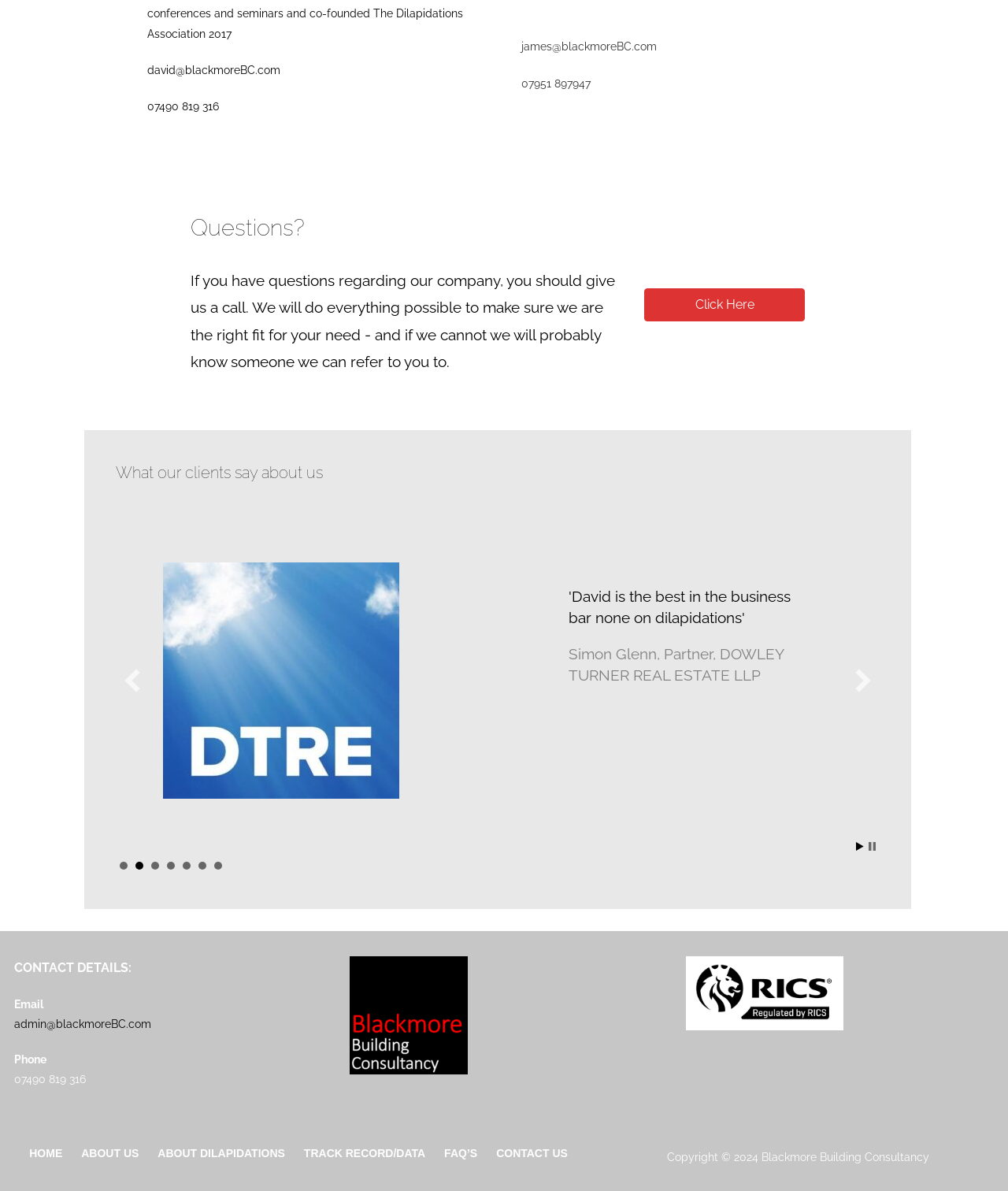Please provide the bounding box coordinates for the element that needs to be clicked to perform the following instruction: "Click 'Click Here'". The coordinates should be given as four float numbers between 0 and 1, i.e., [left, top, right, bottom].

[0.639, 0.242, 0.799, 0.27]